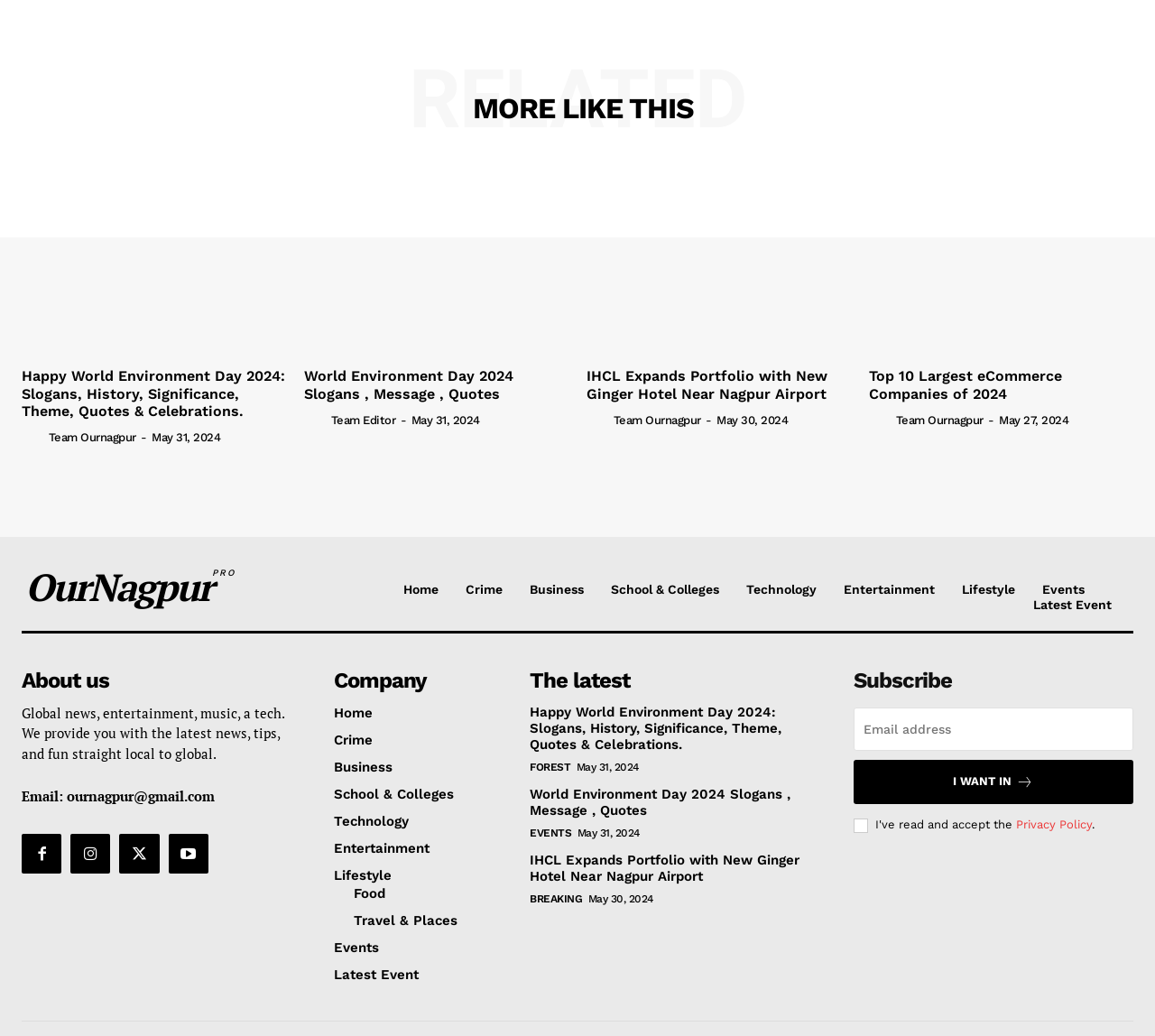What is the category of the fourth article?
Answer the question with a detailed and thorough explanation.

The fourth article has a heading 'IHCL Expands Portfolio with New Ginger Hotel Near Nagpur Airport' which indicates that the category of the fourth article is Business.